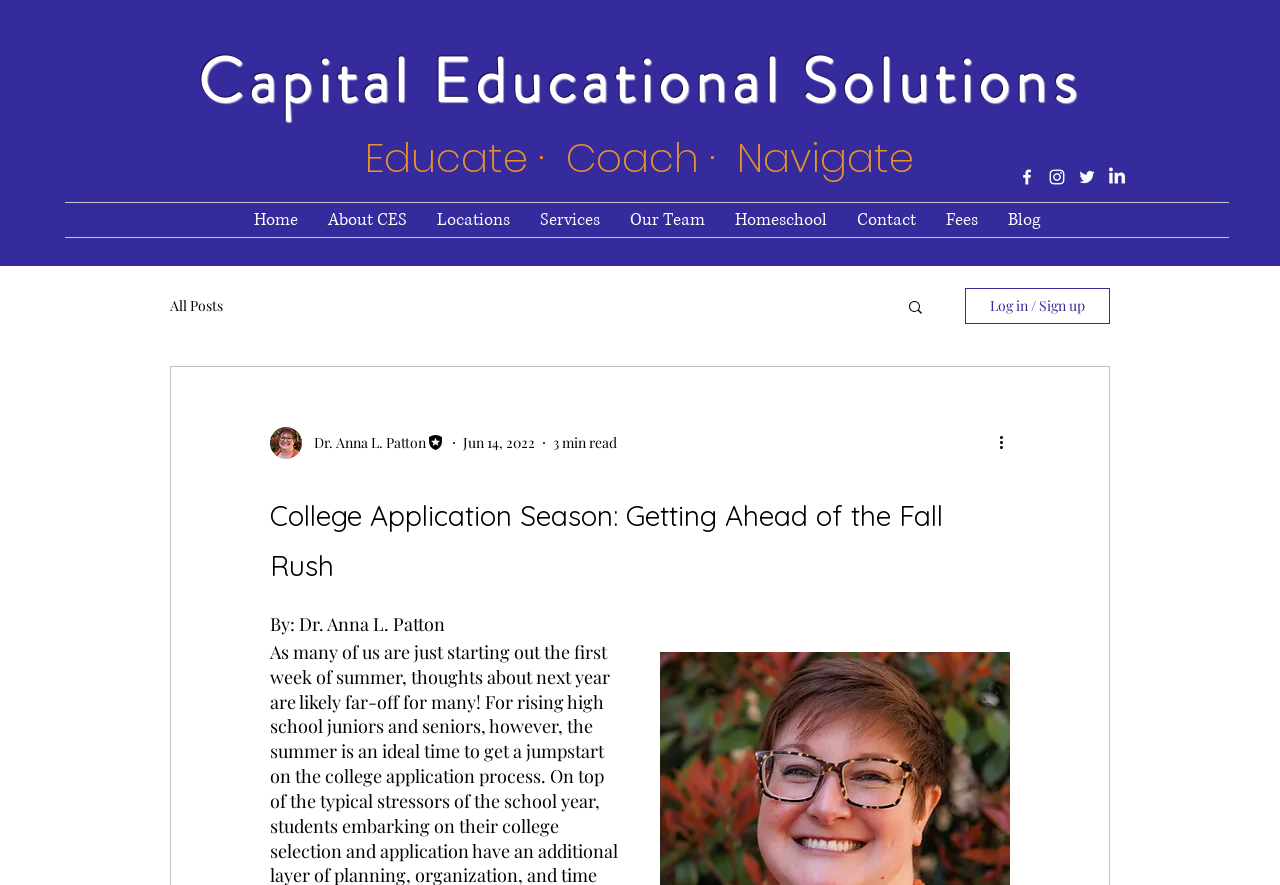Please identify the bounding box coordinates of the clickable area that will fulfill the following instruction: "Search for something". The coordinates should be in the format of four float numbers between 0 and 1, i.e., [left, top, right, bottom].

[0.708, 0.336, 0.723, 0.36]